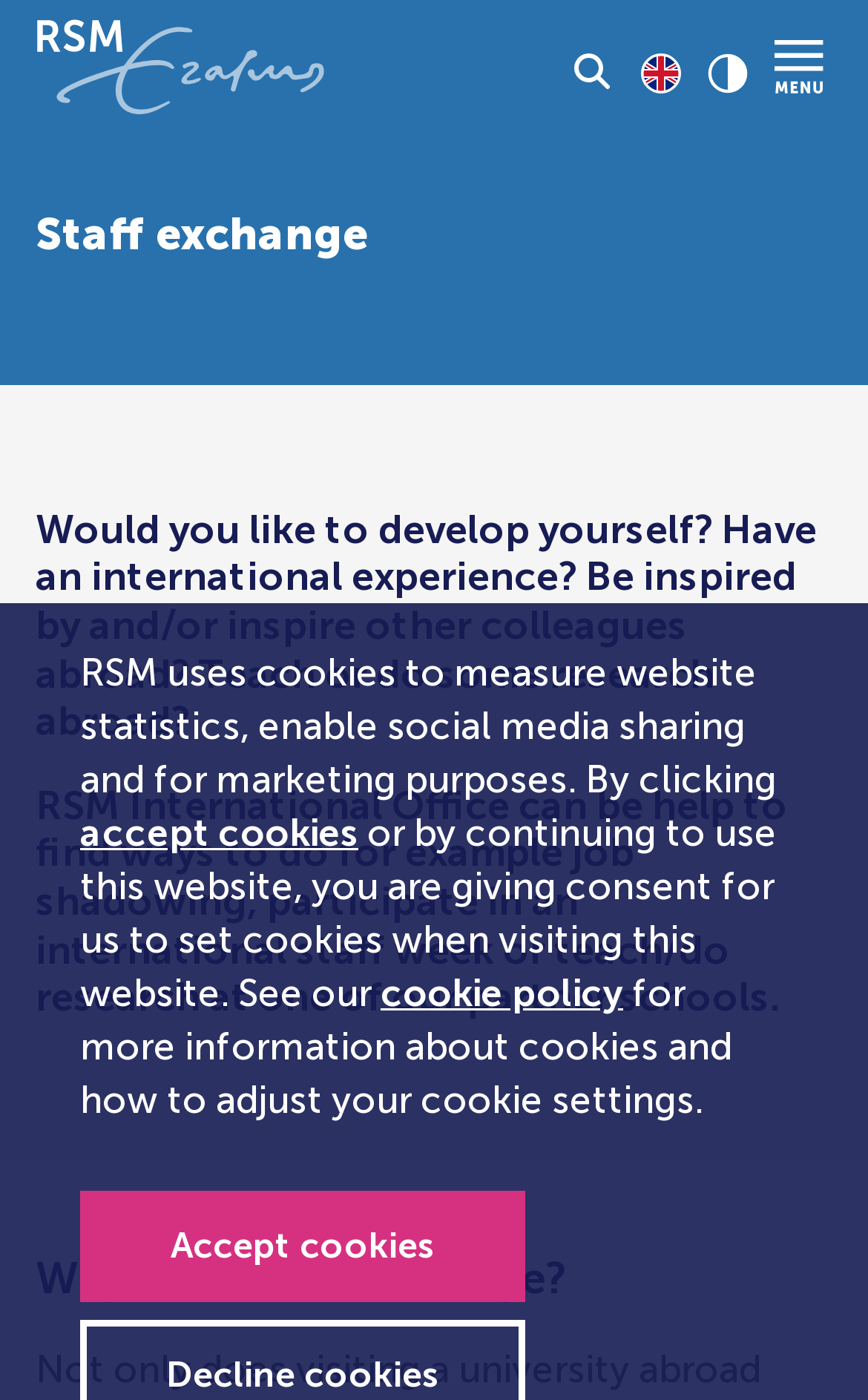Bounding box coordinates are specified in the format (top-left x, top-left y, bottom-right x, bottom-right y). All values are floating point numbers bounded between 0 and 1. Please provide the bounding box coordinate of the region this sentence describes: accept cookies

[0.092, 0.579, 0.413, 0.611]